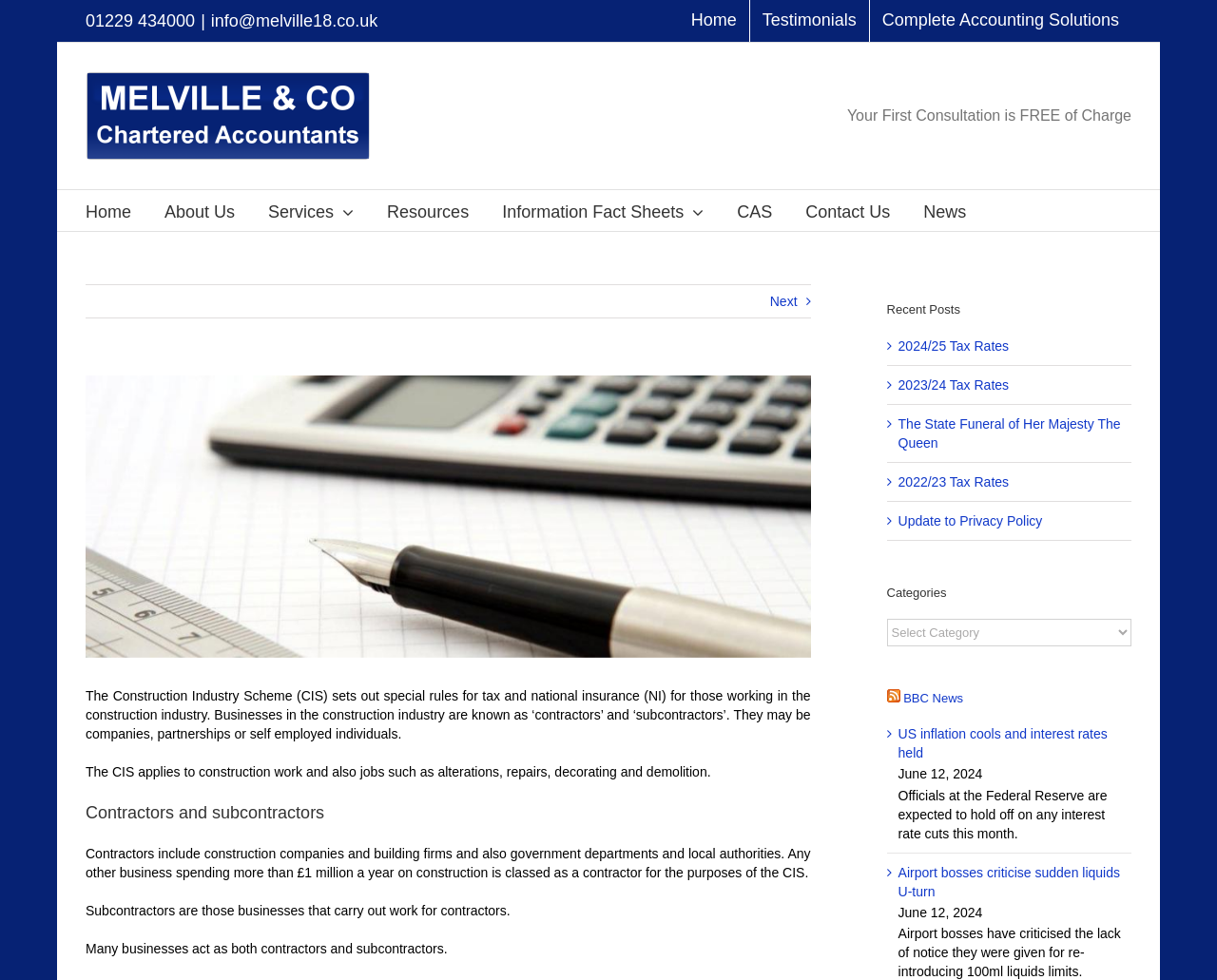Locate the bounding box coordinates of the element that should be clicked to fulfill the instruction: "View the latest news".

[0.738, 0.741, 0.91, 0.776]